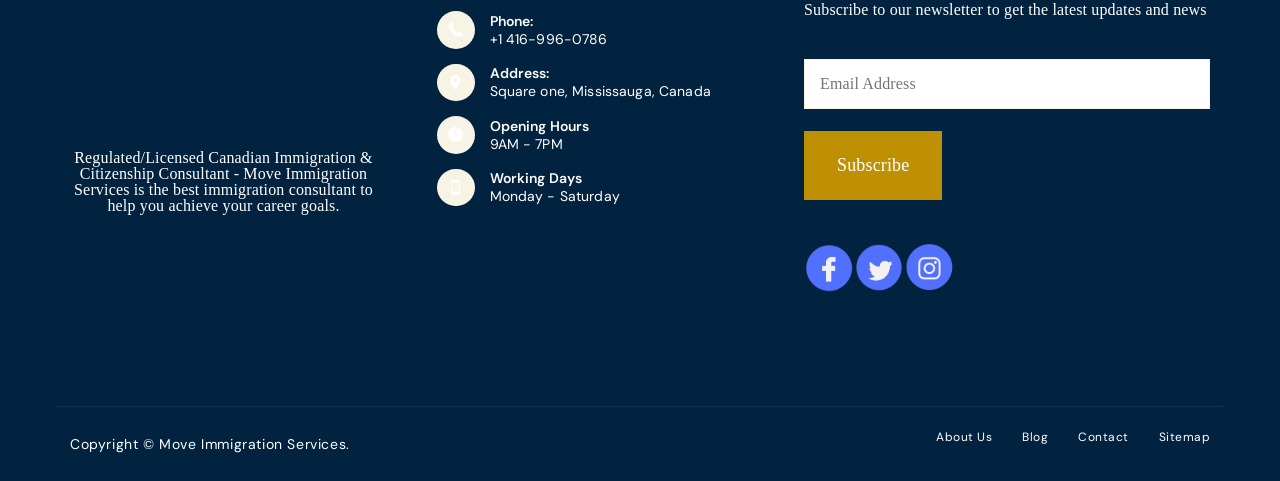Indicate the bounding box coordinates of the element that needs to be clicked to satisfy the following instruction: "Subscribe to the newsletter". The coordinates should be four float numbers between 0 and 1, i.e., [left, top, right, bottom].

[0.628, 0.272, 0.736, 0.416]